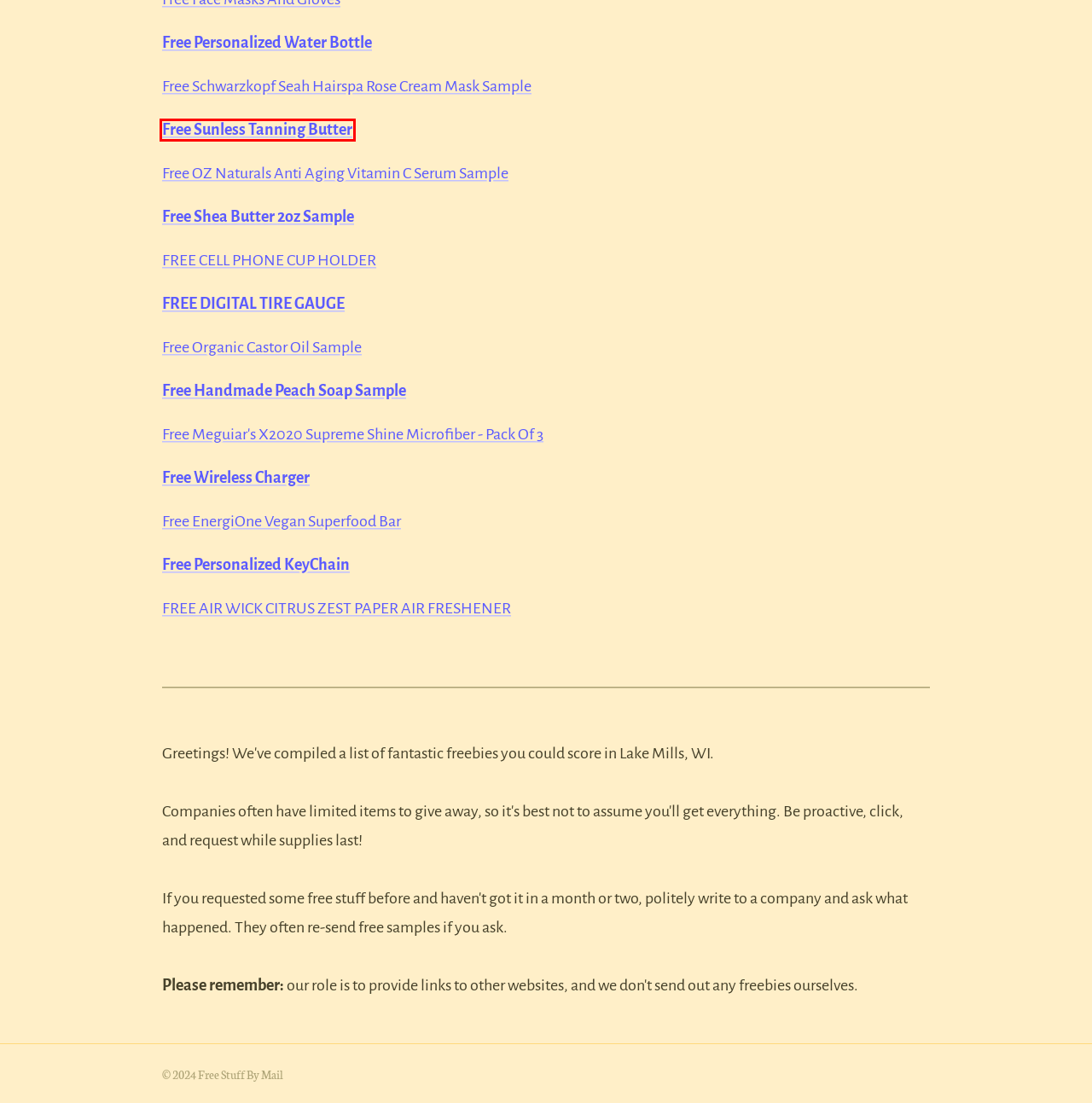You are looking at a webpage screenshot with a red bounding box around an element. Pick the description that best matches the new webpage after interacting with the element in the red bounding box. The possible descriptions are:
A. Free Organic Castor Oil Sample from Salon and Day SPA
B. Free OZ Naturals Anti Aging Vitamin C Serum Sample
C. Shea Butter 2oz Sample (by White Naturals) – Skin Makeover Store
D. EnergiOne Vegan Superfood Bar
E. Free Meguiar's X2020 Supreme Shine Microfiber - Pack of 3 - Grand Prix Carwash & Lube Center
F. Free Sunless Tanning Butter – Skin Makeover Store
G. Wholesale Wireless Chargers in the U.S. and Canada
H. Free Handmade Soap from Salon and Day SPA

F